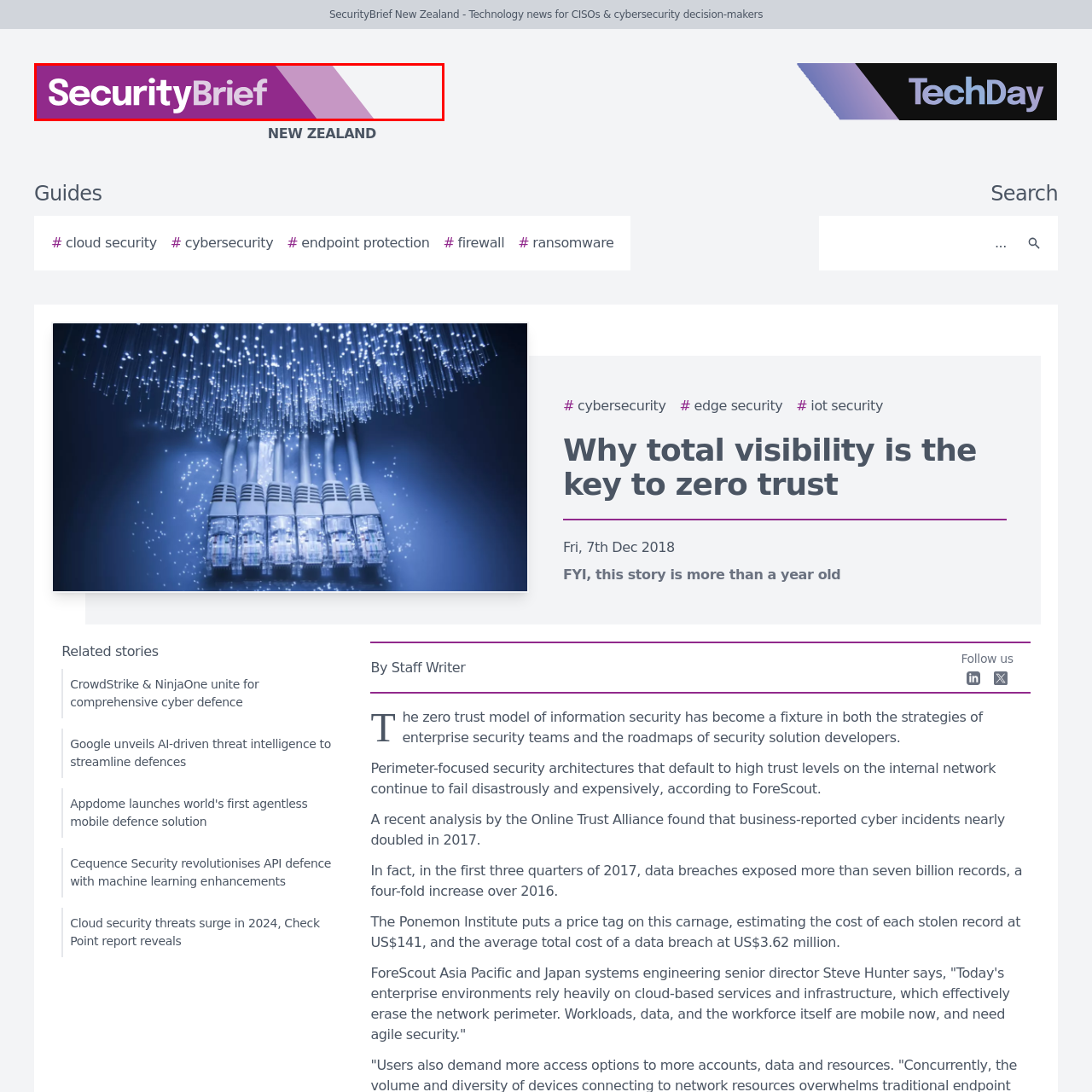Inspect the area marked by the red box and provide a short answer to the question: What is the purpose of the logo?

Visual anchor for the website